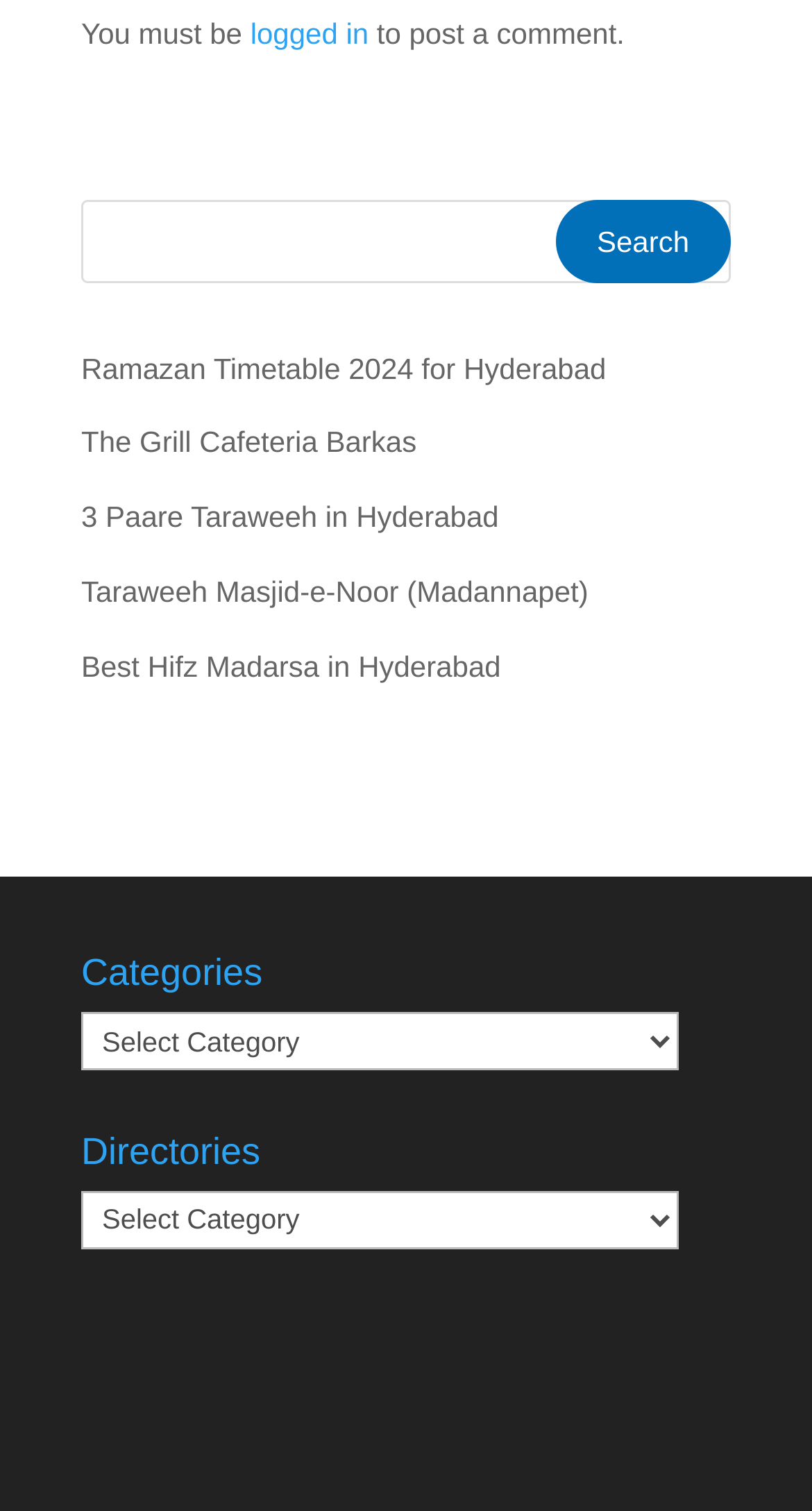Identify the bounding box of the UI element described as follows: "Search". Provide the coordinates as four float numbers in the range of 0 to 1 [left, top, right, bottom].

[0.684, 0.132, 0.9, 0.187]